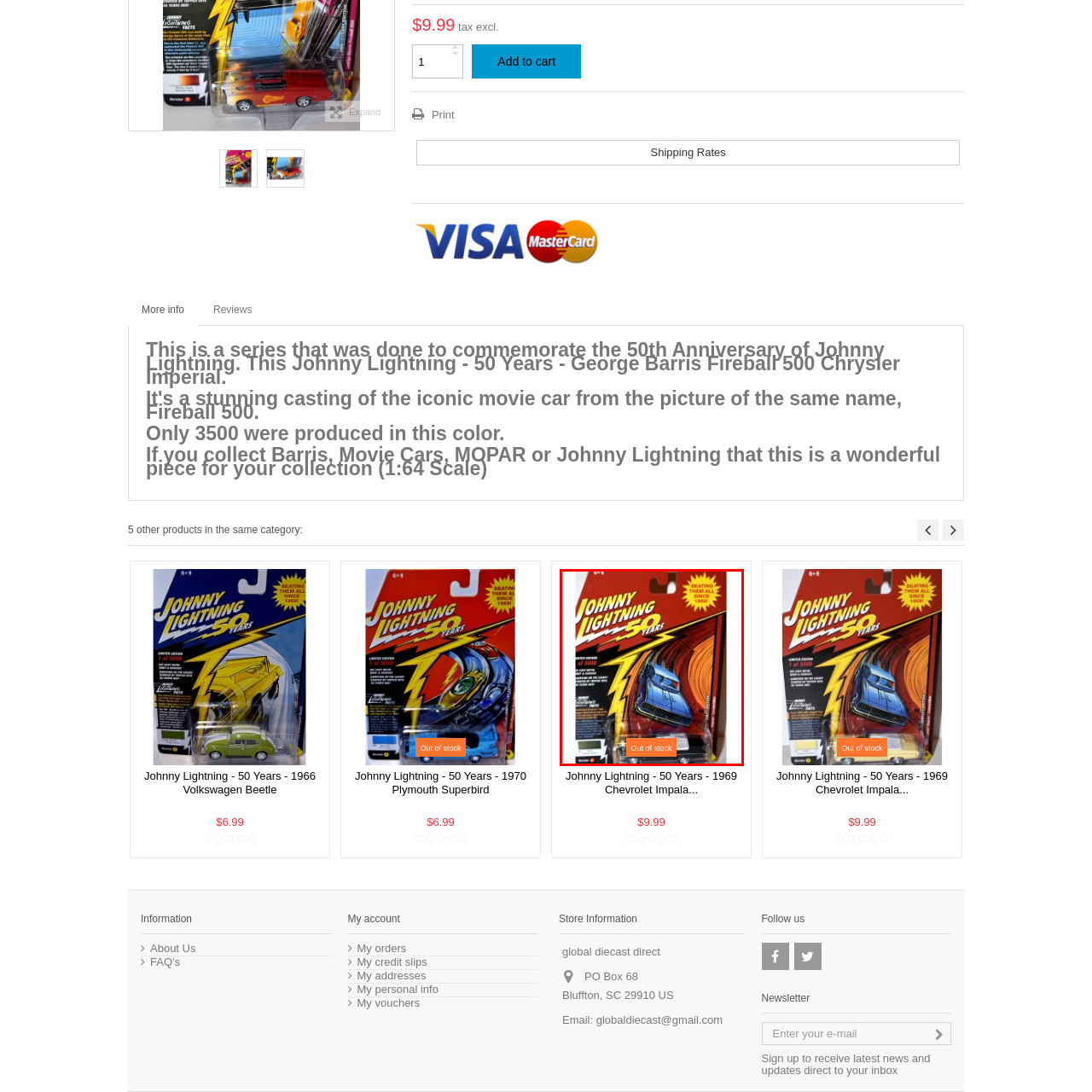Observe the visual content surrounded by a red rectangle, What is the significance of the orange badge on the card? Respond using just one word or a short phrase.

Out of stock